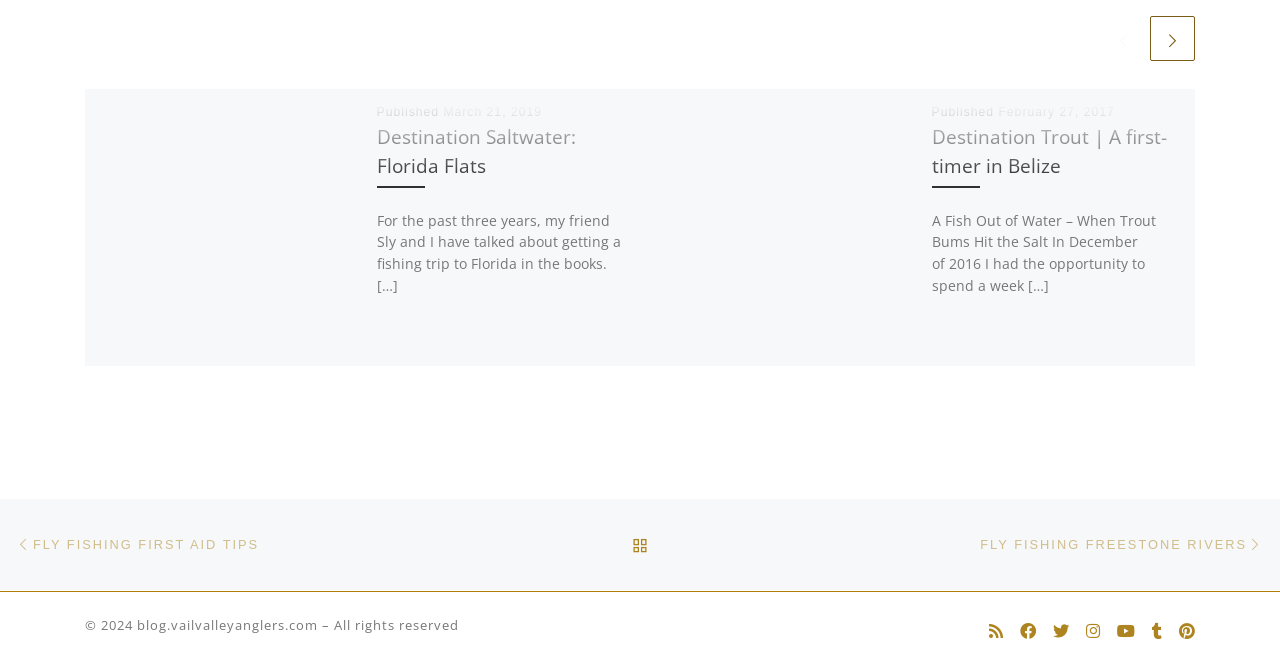What is the purpose of the links at the bottom of the webpage?
Provide an in-depth and detailed answer to the question.

I analyzed the links at the bottom of the webpage and found that they are all related to following the blog on various social media platforms, such as Facebook, Twitter, Instagram, and more.